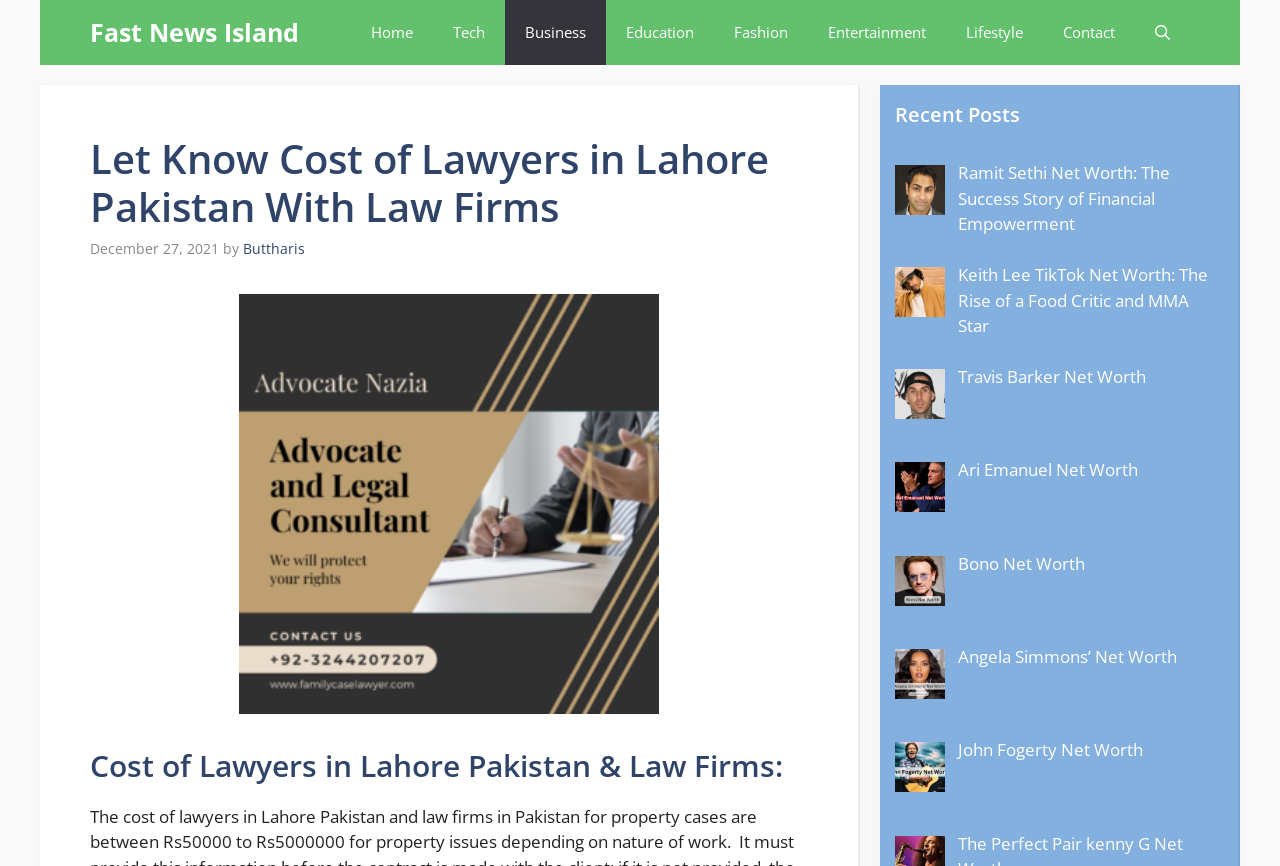Explain the webpage's layout and main content in detail.

This webpage appears to be a news or blog website, with a primary navigation menu at the top featuring links to various categories such as Home, Tech, Business, Education, Fashion, Entertainment, Lifestyle, and Contact. There is also a search bar at the top right corner.

Below the navigation menu, there is a header section with a title "Let Know Cost of Lawyers in Lahore Pakistan With Law Firms" and a timestamp "December 27, 2021" along with the author's name "Buttharis". 

To the right of the header section, there is a large image related to "Lawyers in Lahore Pakistan". 

Further down, there is a section with a heading "Cost of Lawyers in Lahore Pakistan & Law Firms:". 

On the right side of the page, there is a section with a heading "Recent Posts" featuring a list of 6 news articles or blog posts, each with a title, a brief summary, and a corresponding image. The articles are about the net worth of various celebrities, including Ramit Sethi, Keith Lee, Travis Barker, Ari Emanuel, Bono, and Angela Simmons. Each article has a link to read more, and the images are positioned to the left of the article titles.